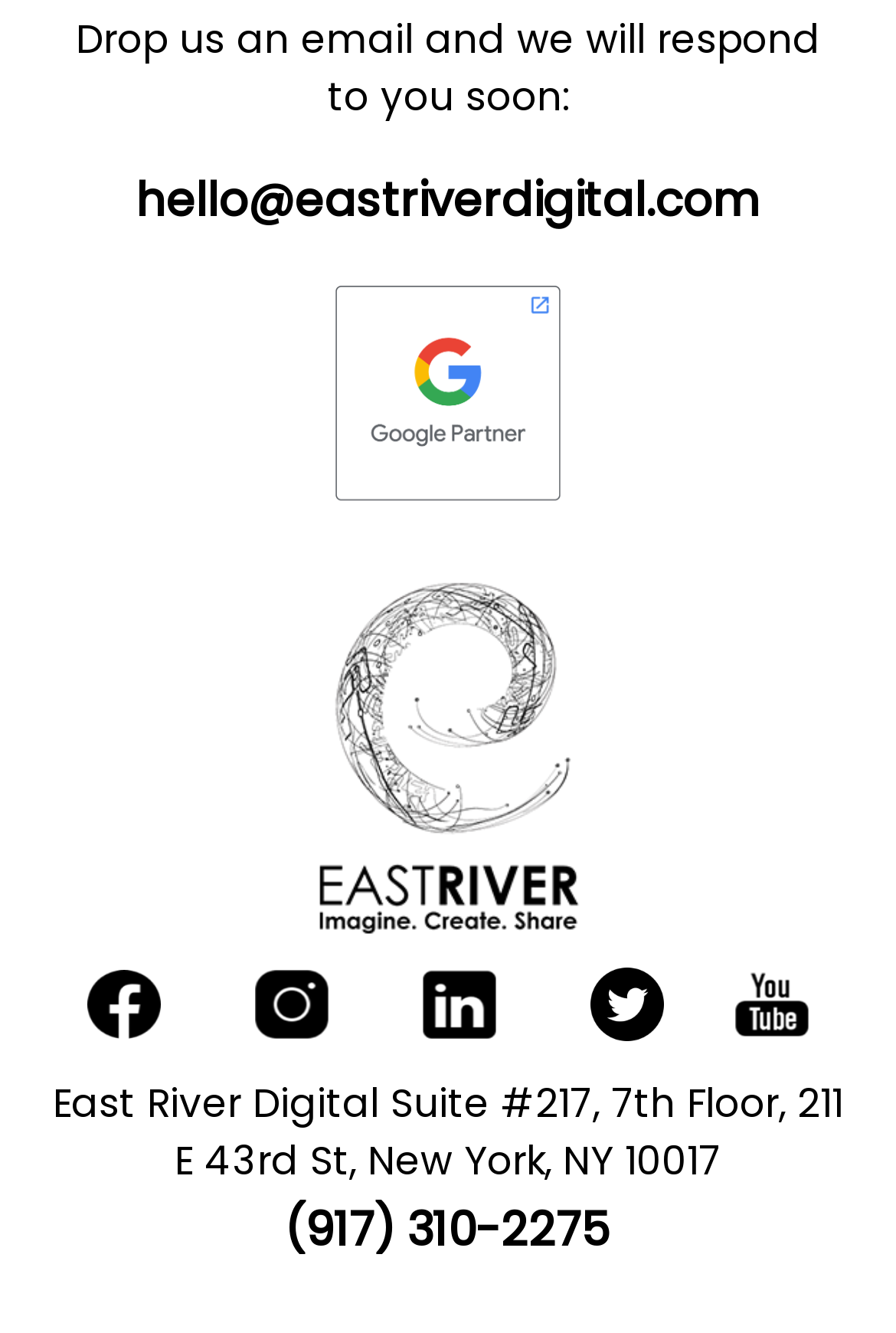Indicate the bounding box coordinates of the element that must be clicked to execute the instruction: "Call the company's phone number". The coordinates should be given as four float numbers between 0 and 1, i.e., [left, top, right, bottom].

[0.305, 0.892, 0.695, 0.948]